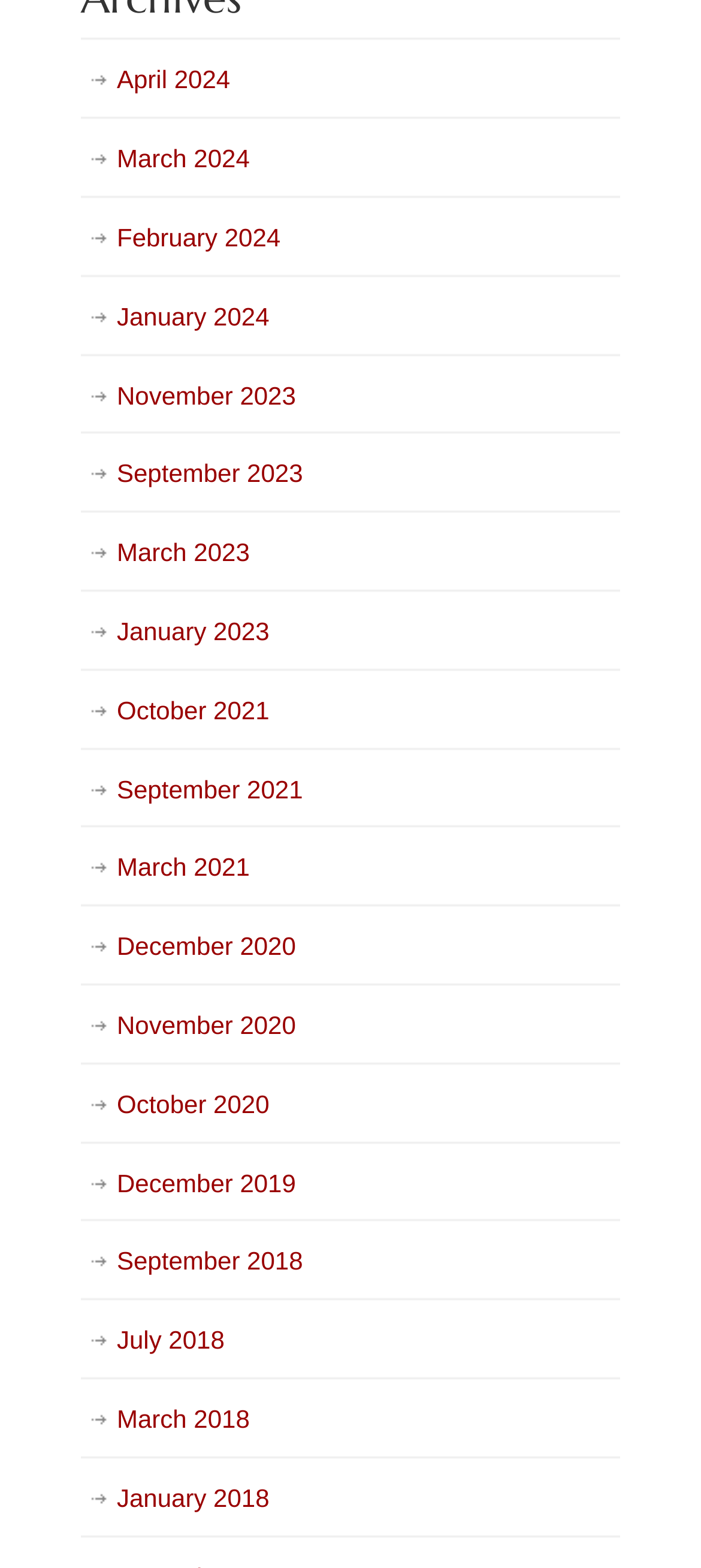Please provide a comprehensive response to the question below by analyzing the image: 
How many months are listed on the webpage?

By examining the links on the webpage, I count 15 distinct months listed, ranging from April 2024 to January 2018.